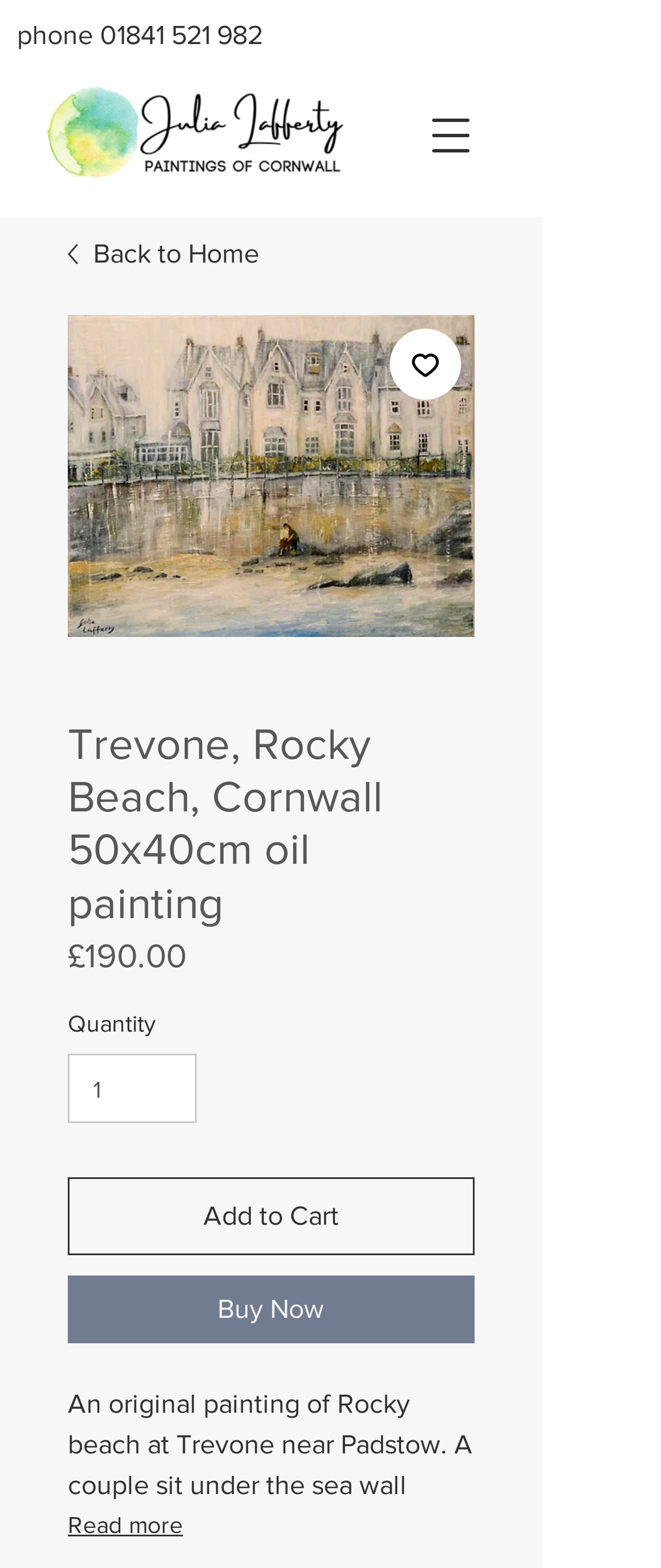Please identify the bounding box coordinates of the area I need to click to accomplish the following instruction: "Add to Cart".

[0.103, 0.751, 0.718, 0.8]